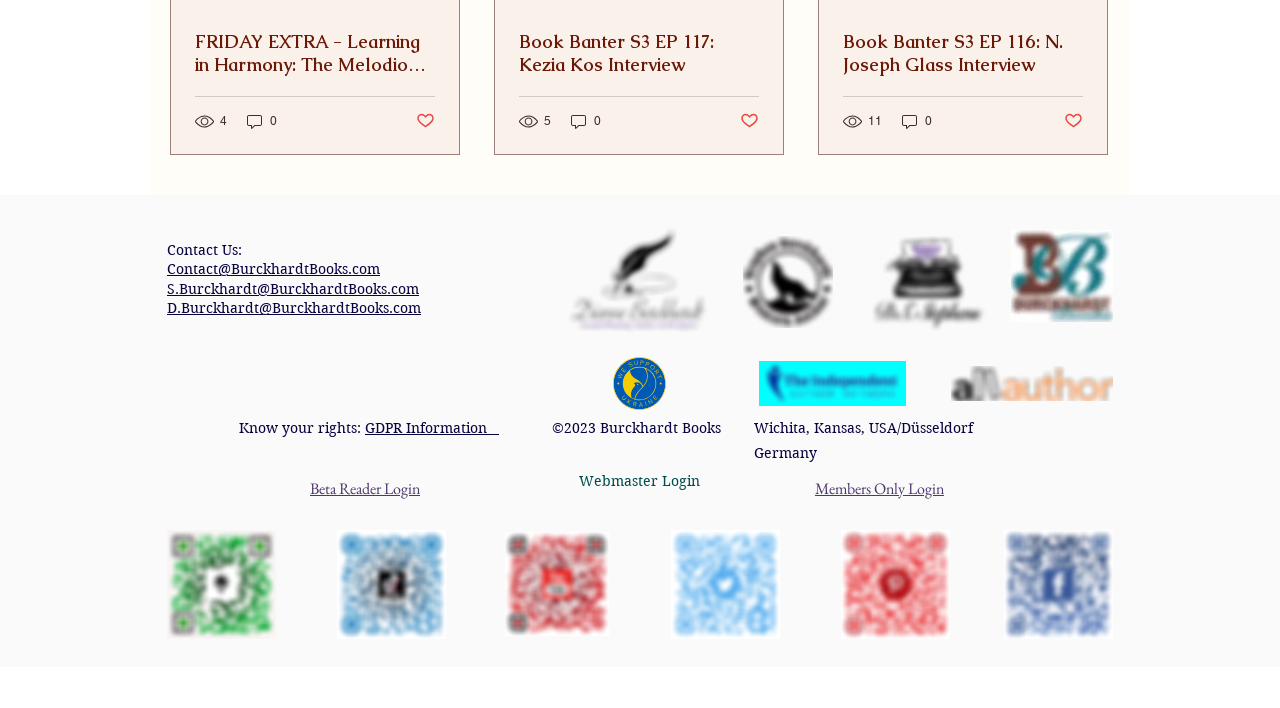Provide the bounding box coordinates of the area you need to click to execute the following instruction: "Click the 'GDPR Information' link".

[0.285, 0.589, 0.39, 0.617]